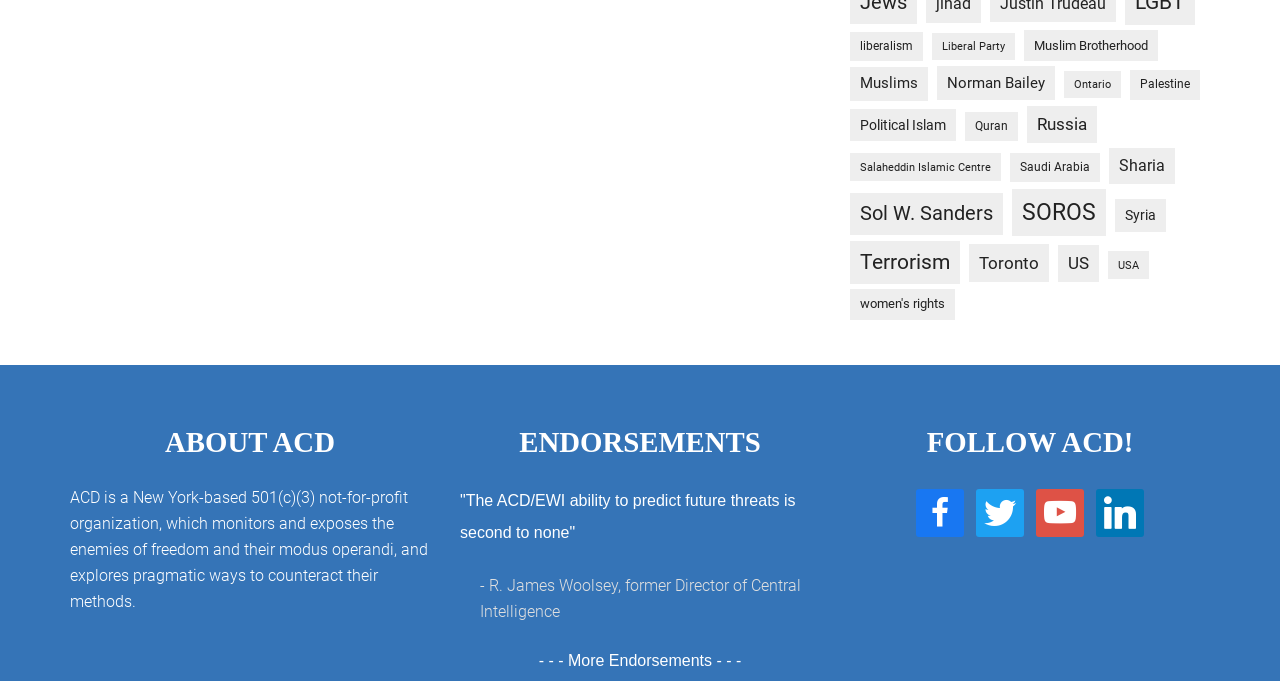Using the information in the image, give a comprehensive answer to the question: 
What is the purpose of ACD?

I determined this by reading the static text on the webpage, which states 'ACD is a New York-based 501(c)(3) not-for-profit organization, which monitors and exposes the enemies of freedom and their modus operandi, and explores pragmatic ways to counteract their methods.'